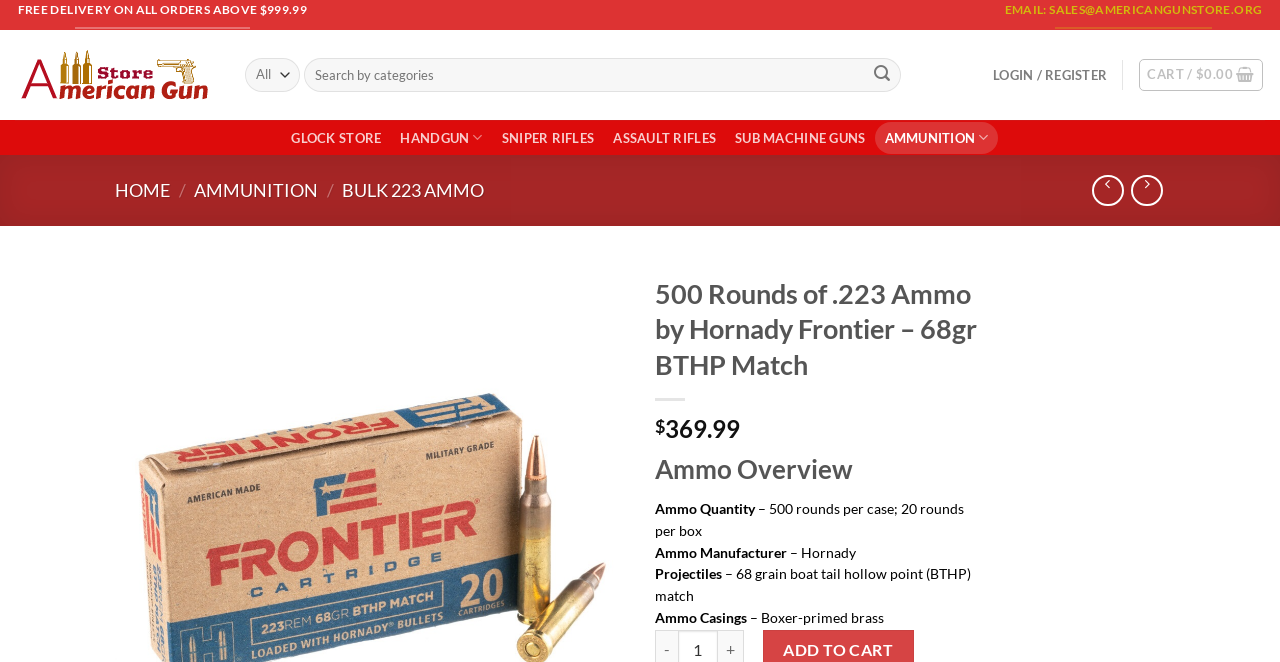Locate the UI element described by Blog in the provided webpage screenshot. Return the bounding box coordinates in the format (top-left x, top-left y, bottom-right x, bottom-right y), ensuring all values are between 0 and 1.

None